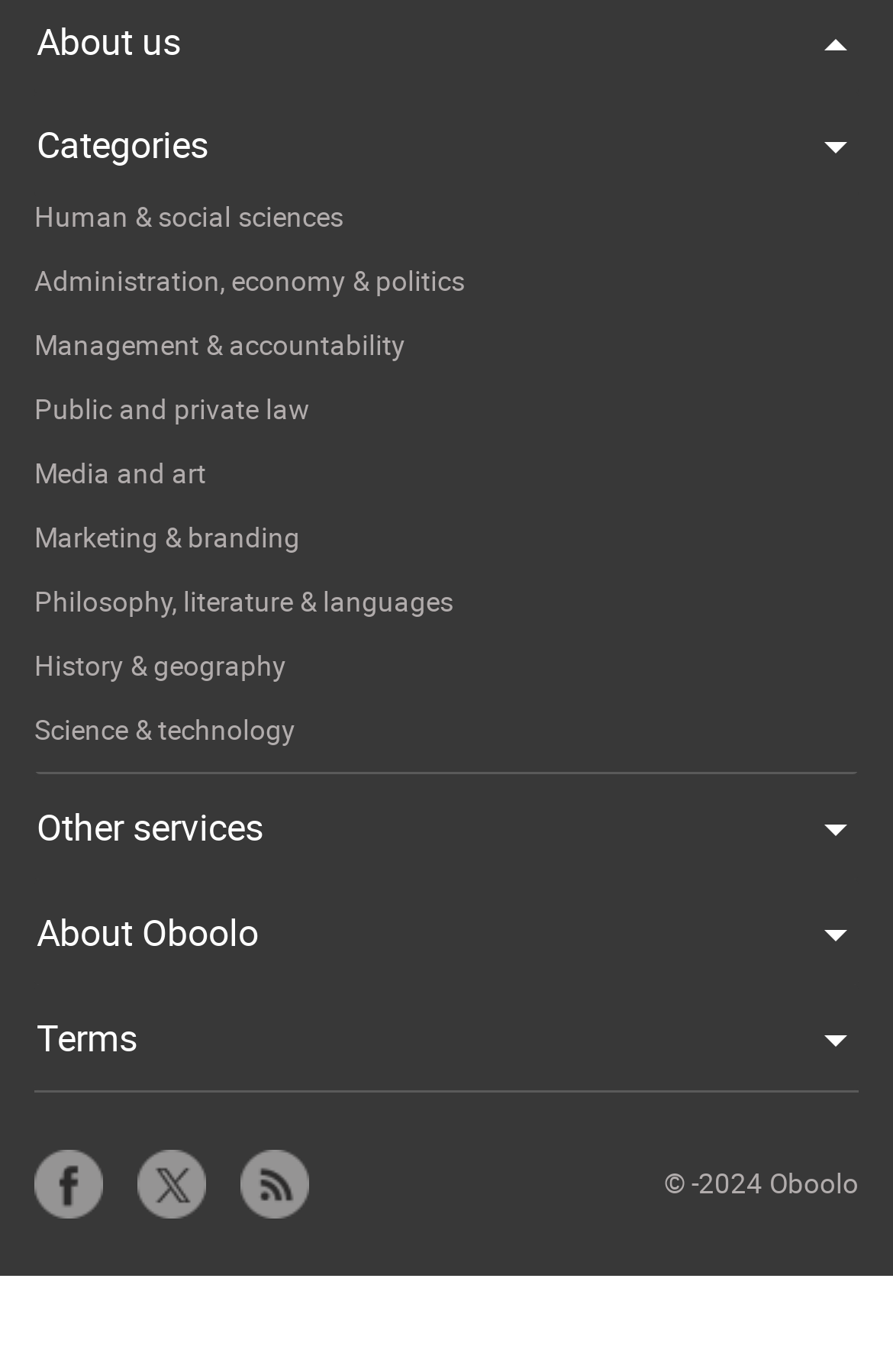Can you identify the bounding box coordinates of the clickable region needed to carry out this instruction: 'Click on Human & social sciences'? The coordinates should be four float numbers within the range of 0 to 1, stated as [left, top, right, bottom].

[0.038, 0.142, 0.385, 0.172]